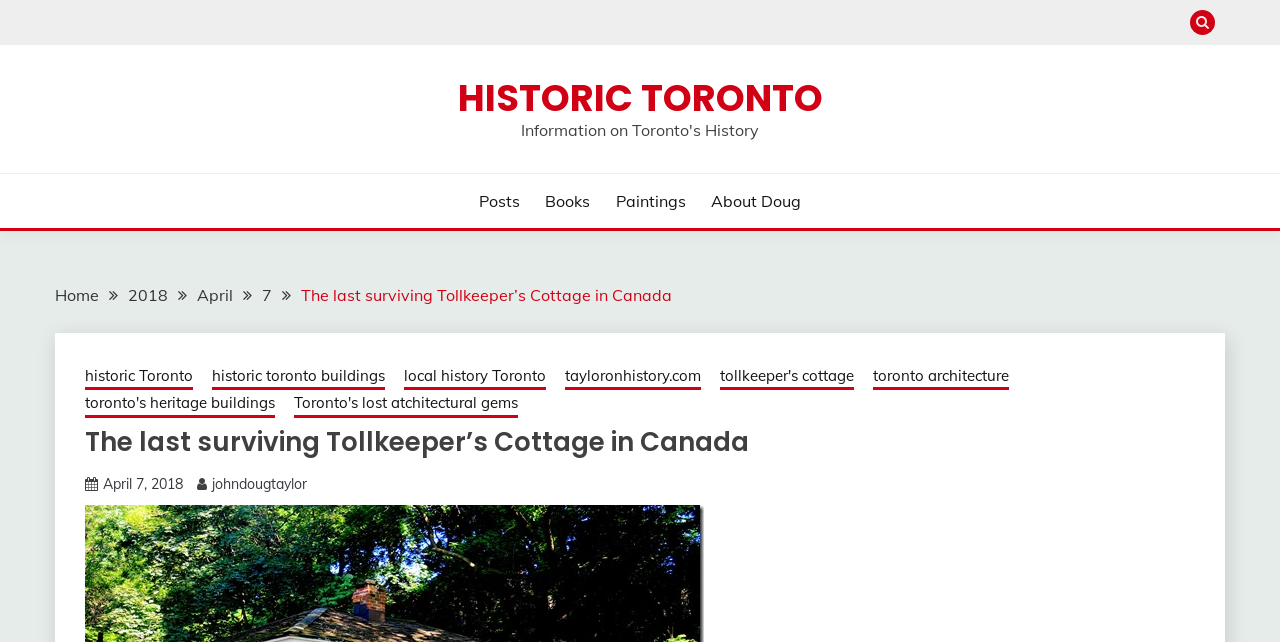Locate the bounding box coordinates of the element that should be clicked to fulfill the instruction: "View posts".

[0.374, 0.294, 0.406, 0.331]